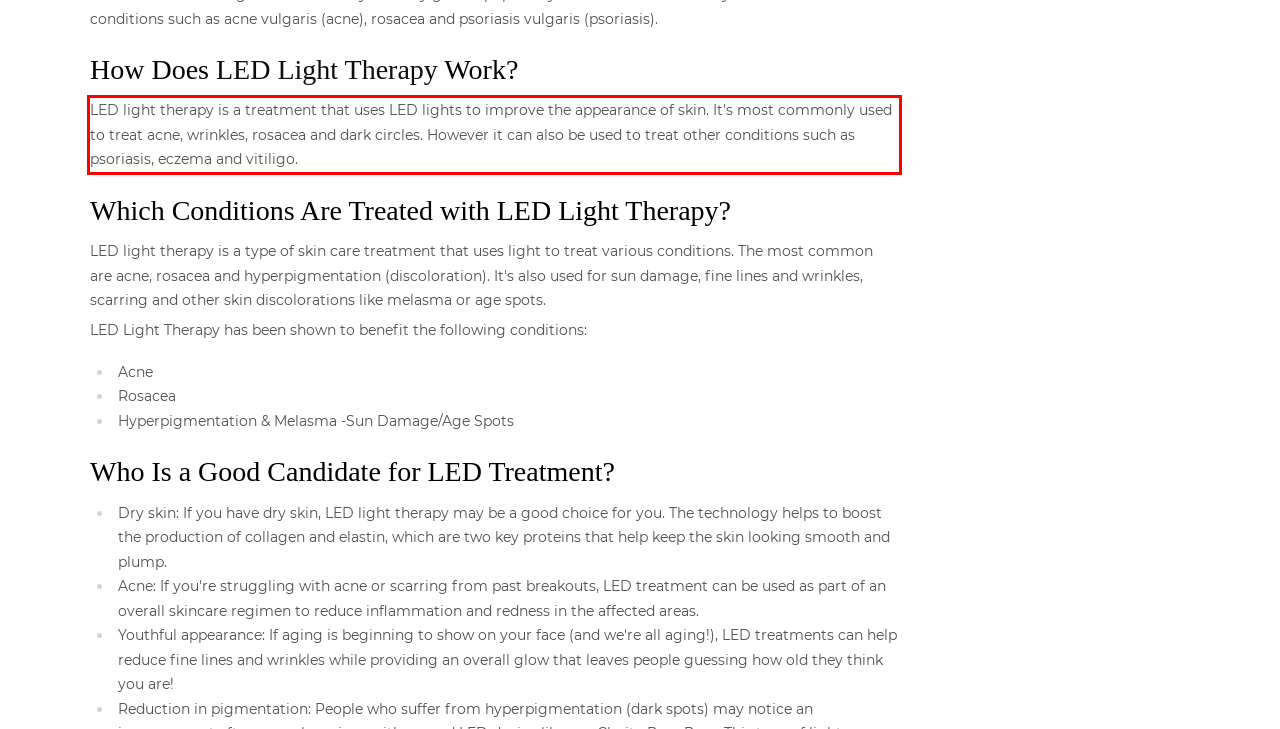You are given a screenshot of a webpage with a UI element highlighted by a red bounding box. Please perform OCR on the text content within this red bounding box.

LED light therapy is a treatment that uses LED lights to improve the appearance of skin. It's most commonly used to treat acne, wrinkles, rosacea and dark circles. However it can also be used to treat other conditions such as psoriasis, eczema and vitiligo.